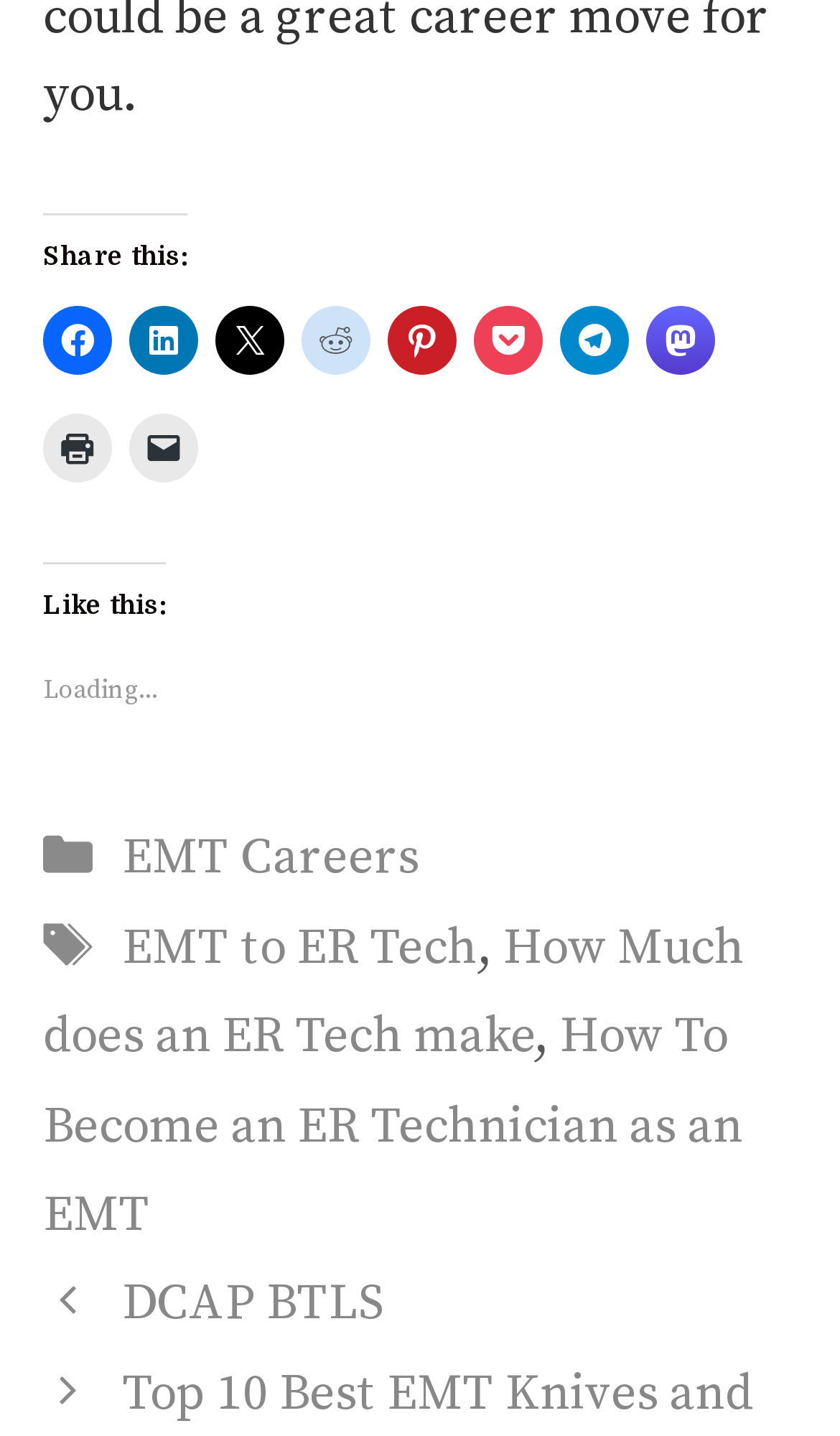Locate the bounding box coordinates of the element you need to click to accomplish the task described by this instruction: "Click to print".

[0.051, 0.288, 0.133, 0.336]